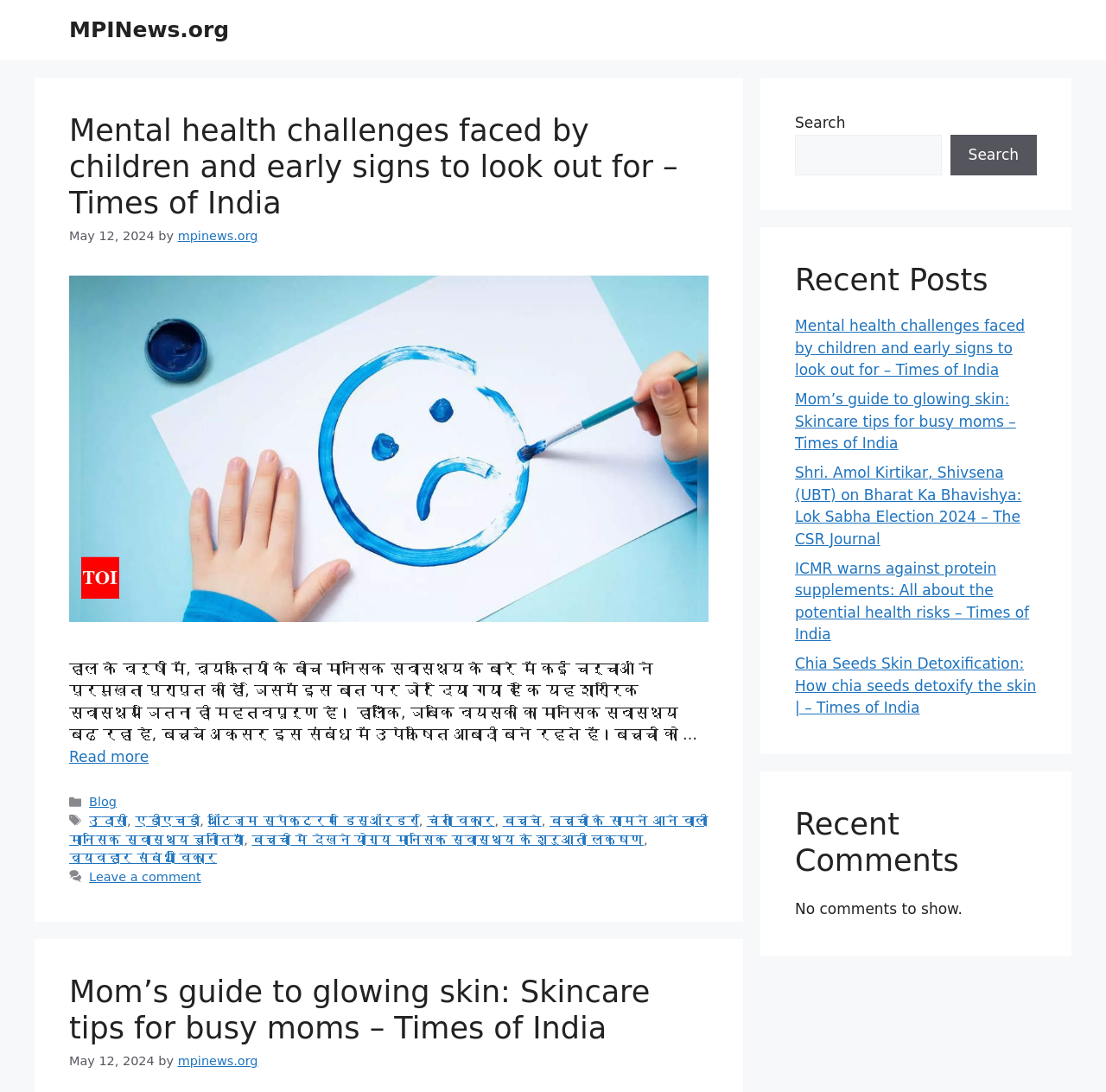Given the description व्यवहार संबंधी विकार, predict the bounding box coordinates of the UI element. Ensure the coordinates are in the format (top-left x, top-left y, bottom-right x, bottom-right y) and all values are between 0 and 1.

[0.062, 0.779, 0.196, 0.792]